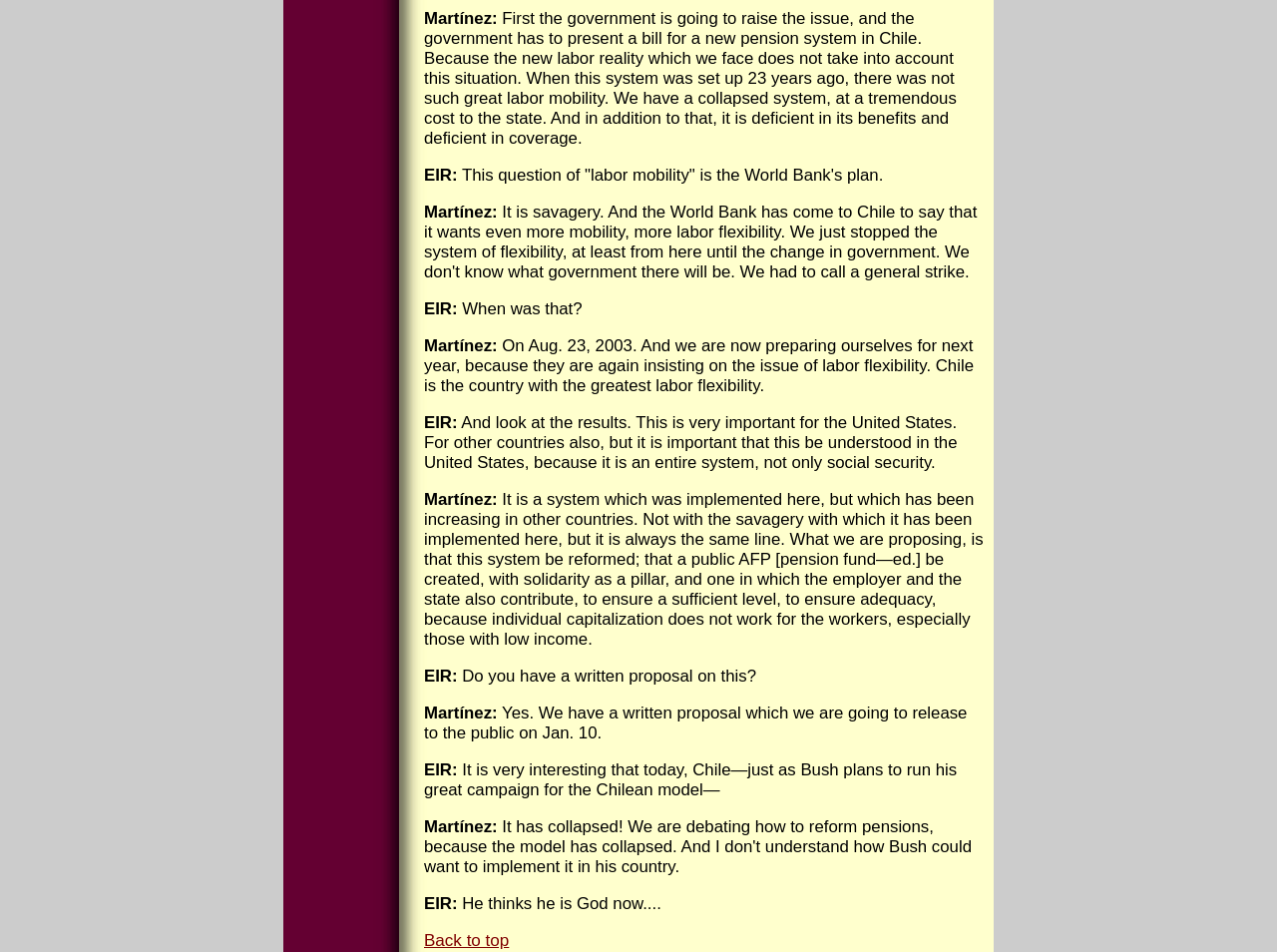Using the provided element description "Back to top", determine the bounding box coordinates of the UI element.

[0.332, 0.978, 0.399, 0.998]